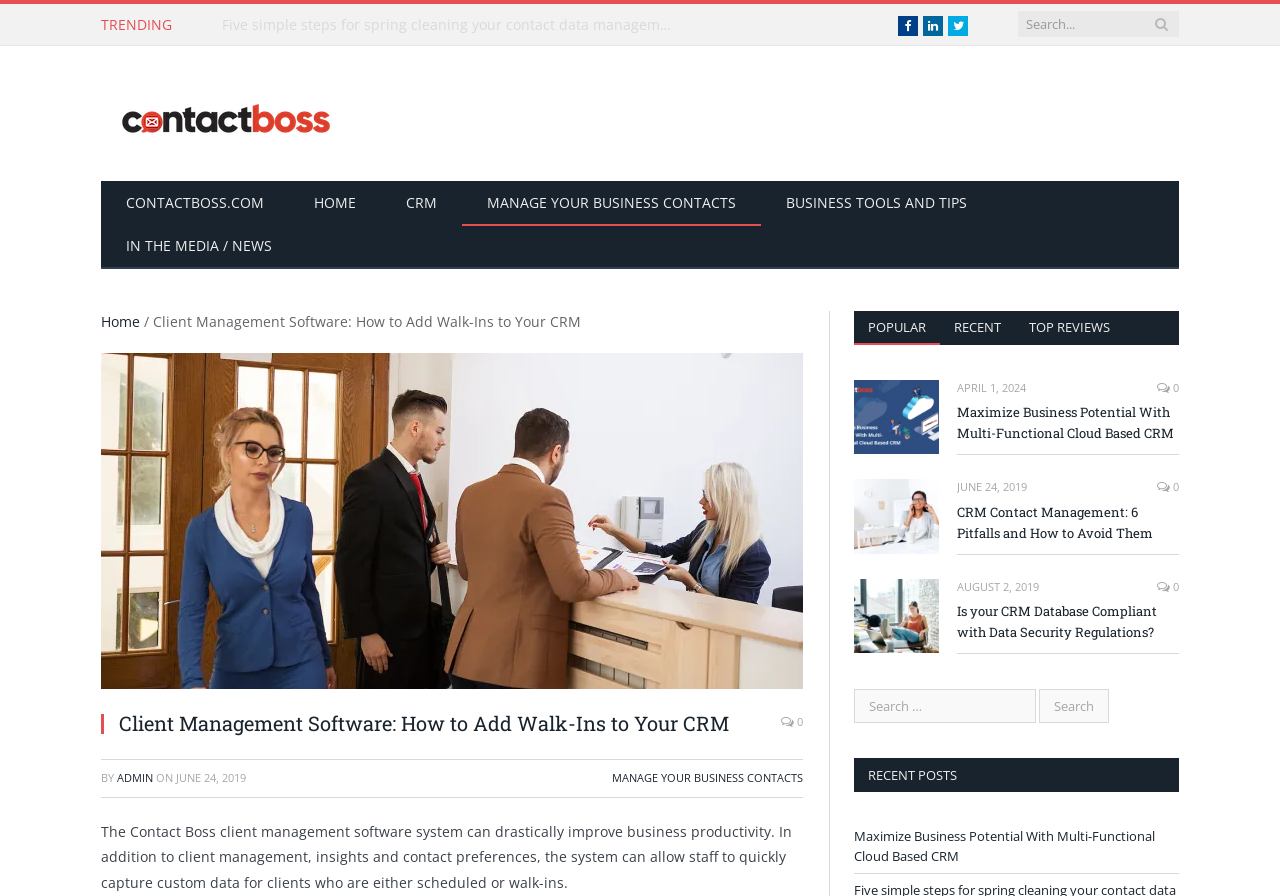Determine the bounding box coordinates of the target area to click to execute the following instruction: "Read about adding walk-ins to your CRM."

[0.079, 0.394, 0.627, 0.775]